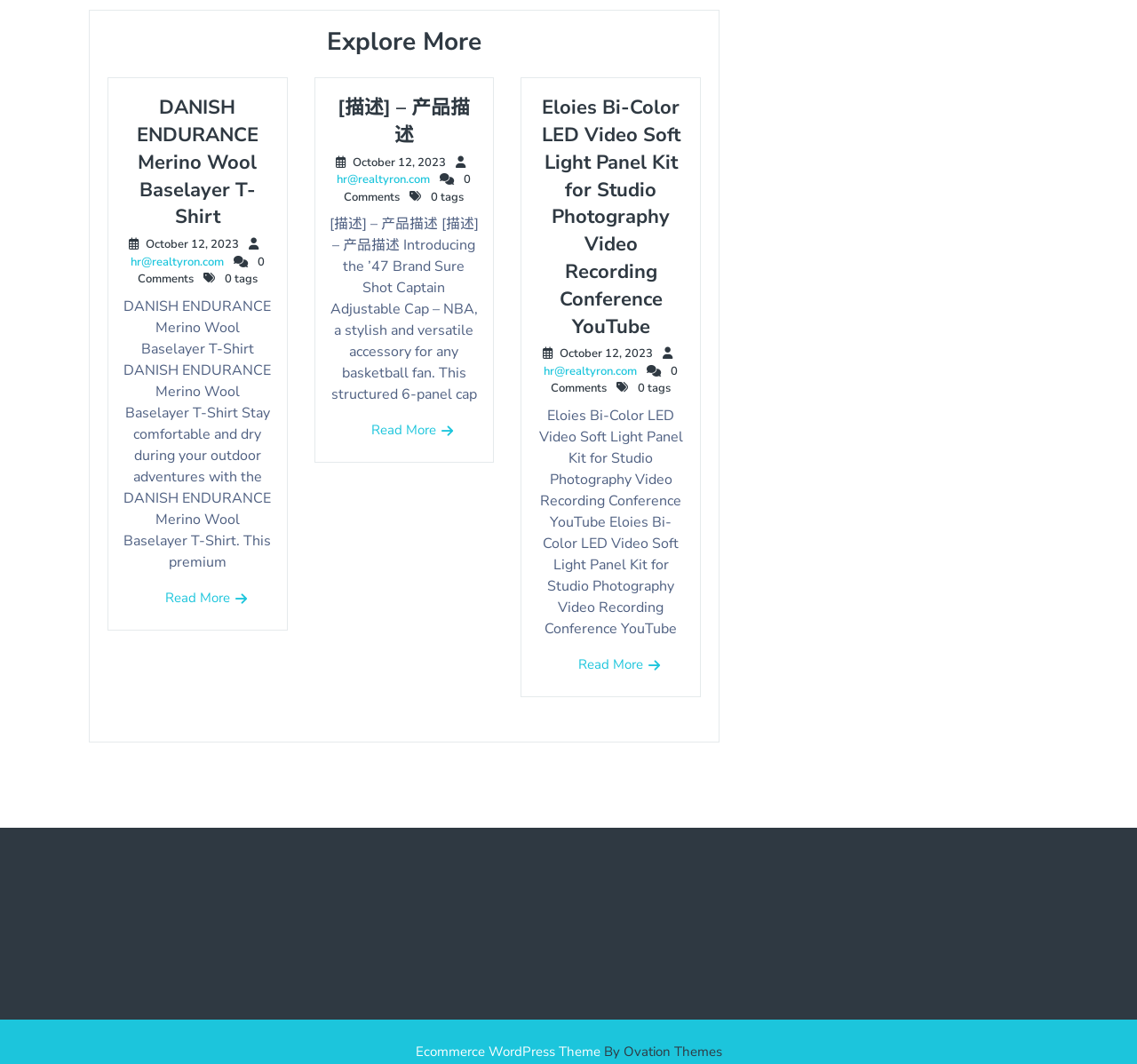Identify the bounding box coordinates of the clickable region necessary to fulfill the following instruction: "Read more about DANISH ENDURANCE Merino Wool Baselayer T-Shirt". The bounding box coordinates should be four float numbers between 0 and 1, i.e., [left, top, right, bottom].

[0.145, 0.552, 0.202, 0.571]